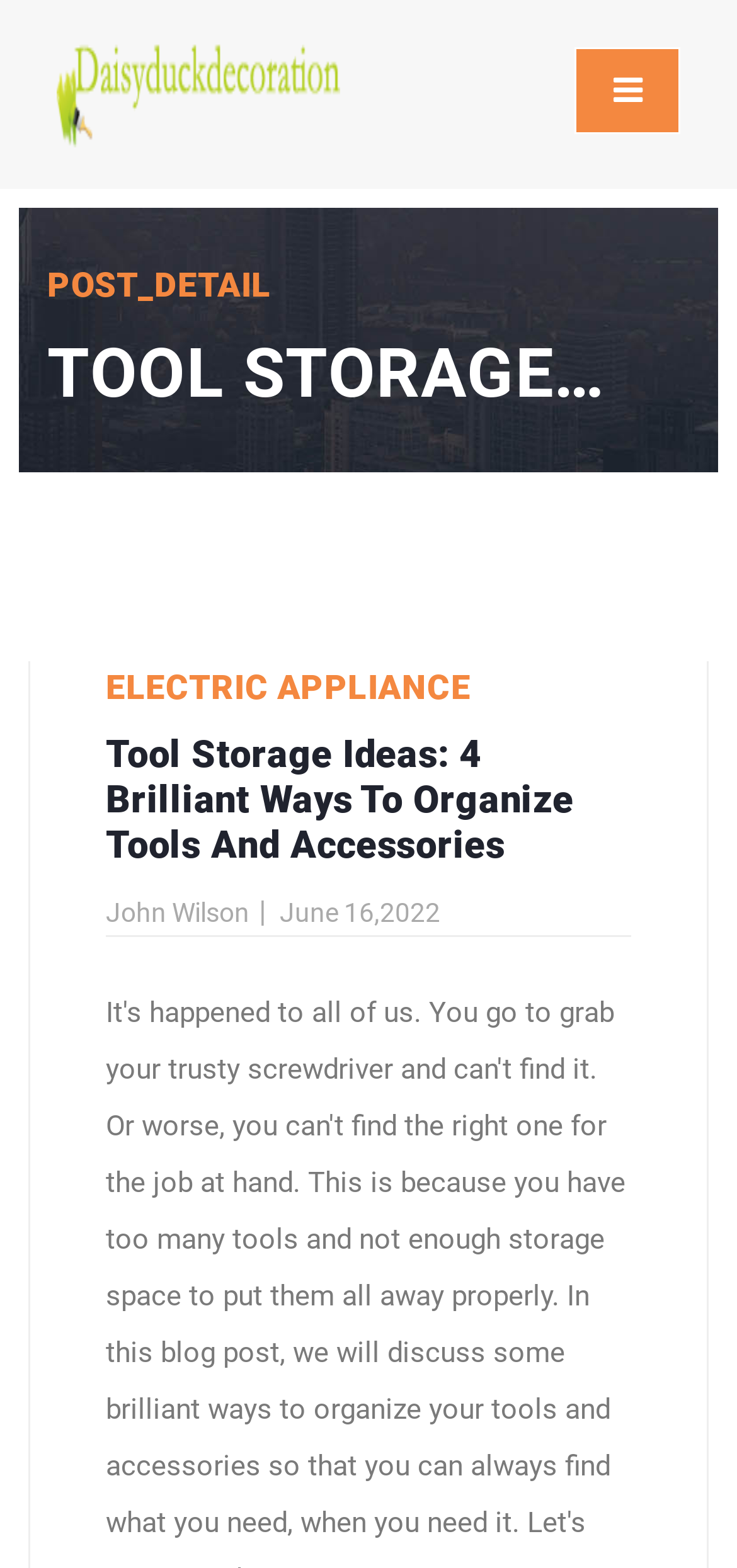Based on the image, please elaborate on the answer to the following question:
Is the navigation menu expanded?

I found this by looking at the button 'Toggle navigation' on the webpage, which has an attribute 'expanded: False', indicating that the navigation menu is not expanded.